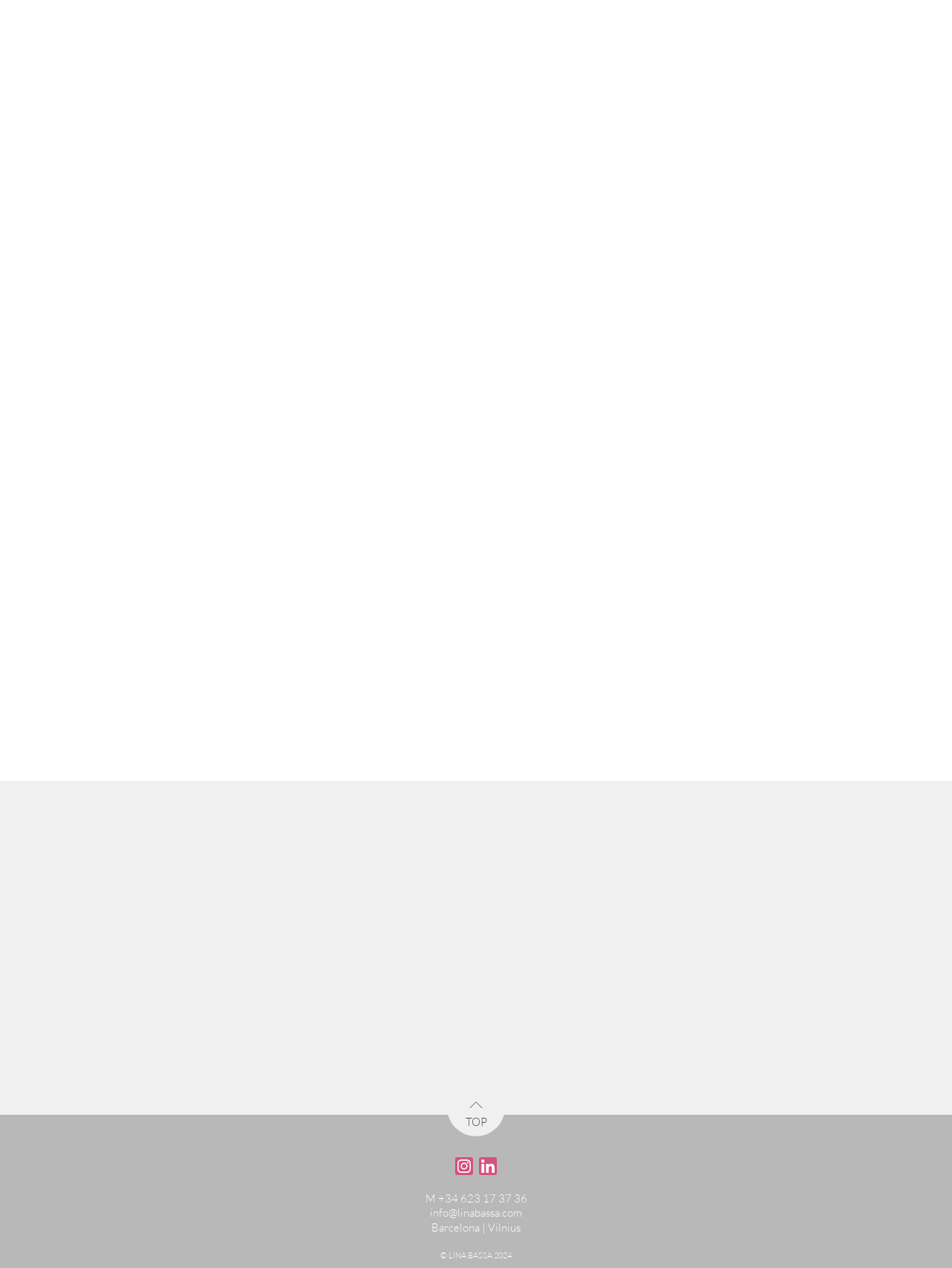What is the location of Lina Bassa?
Analyze the image and deliver a detailed answer to the question.

The location of Lina Bassa is mentioned at the bottom of the webpage as 'Barcelona | Vilnius', indicating that she is based in two cities.